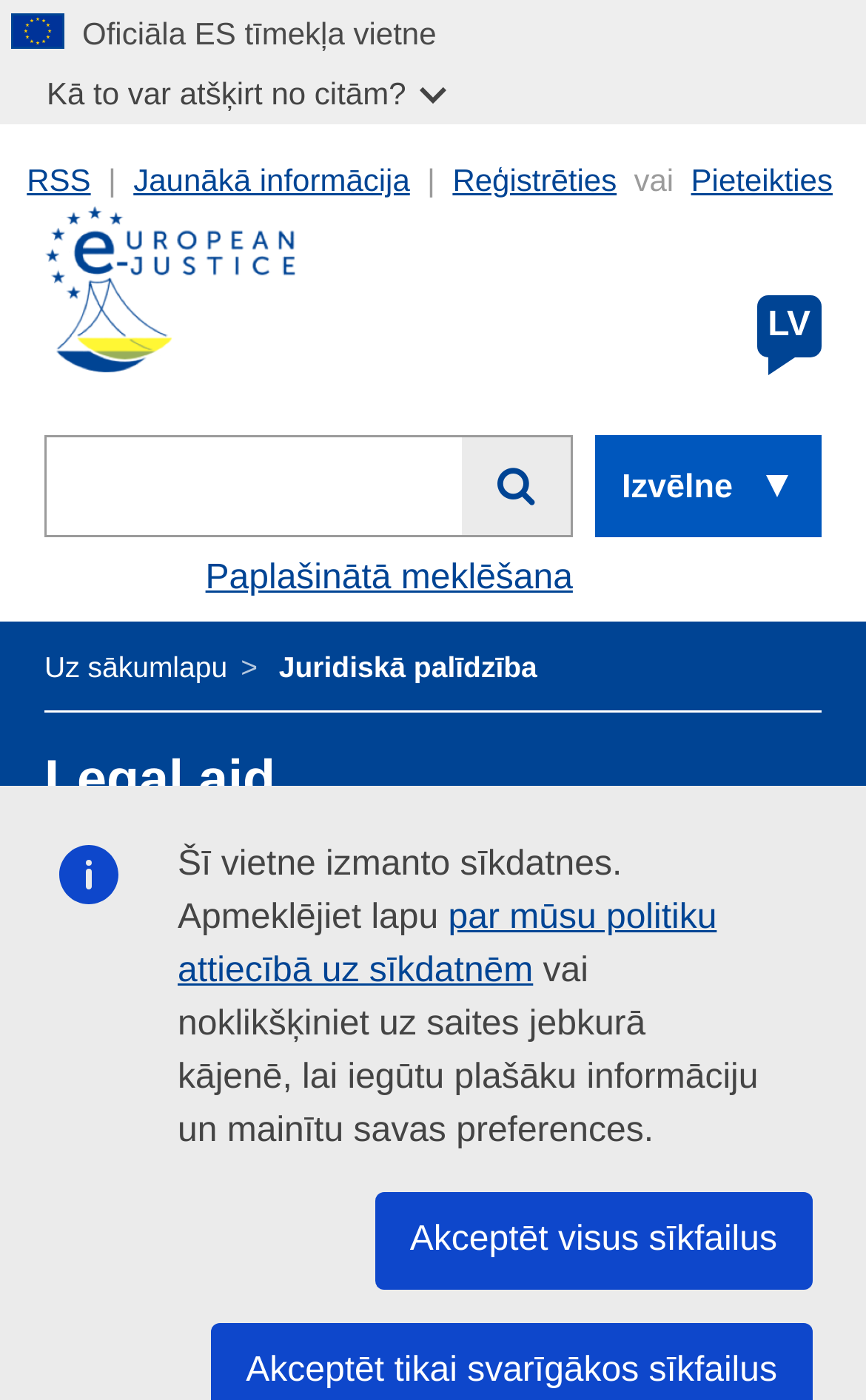Please provide a short answer using a single word or phrase for the question:
What is the purpose of the button with a magnifying glass icon?

Search